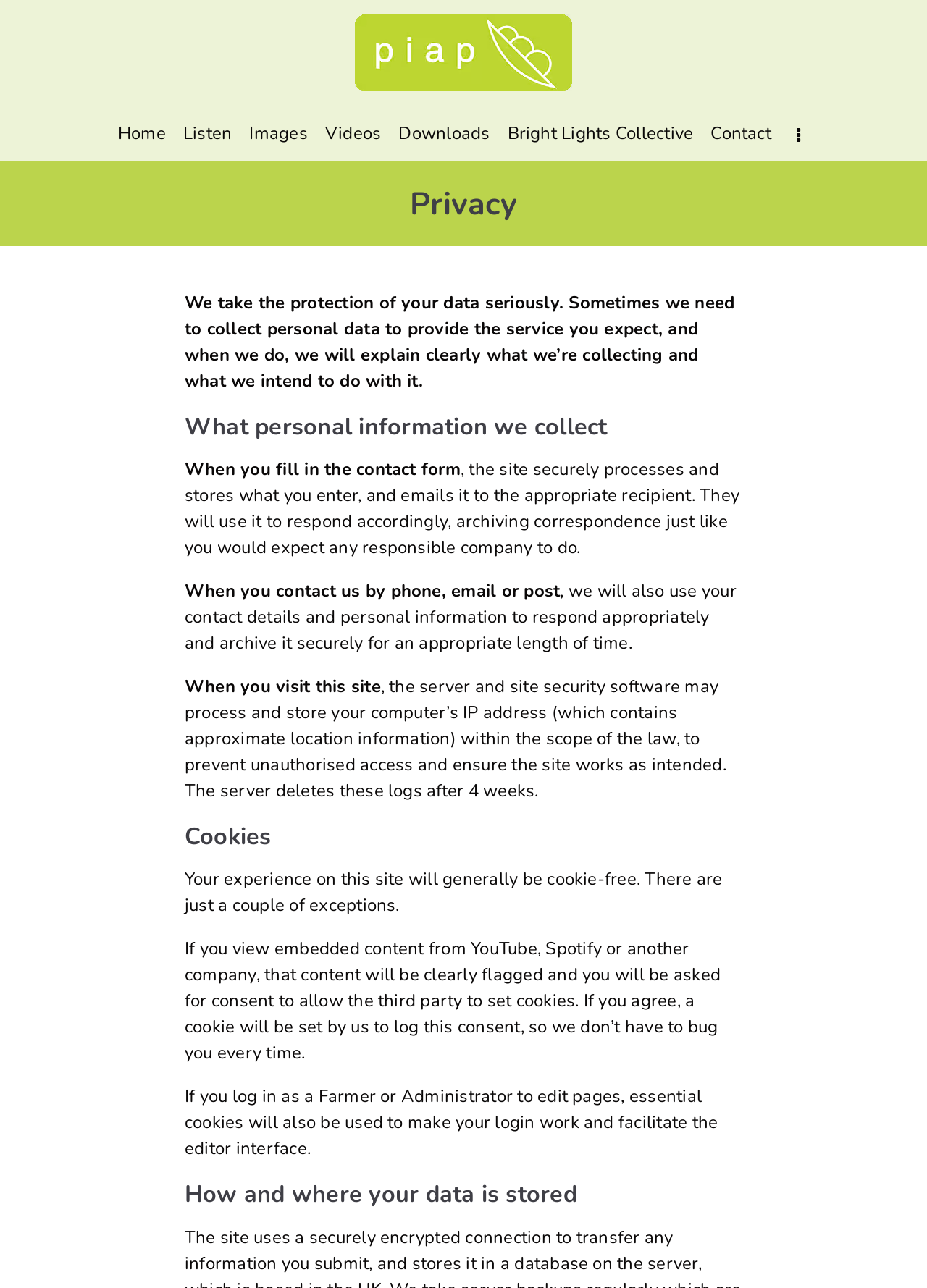What is the purpose of archiving correspondence?
Look at the image and answer the question using a single word or phrase.

Responsible company practice